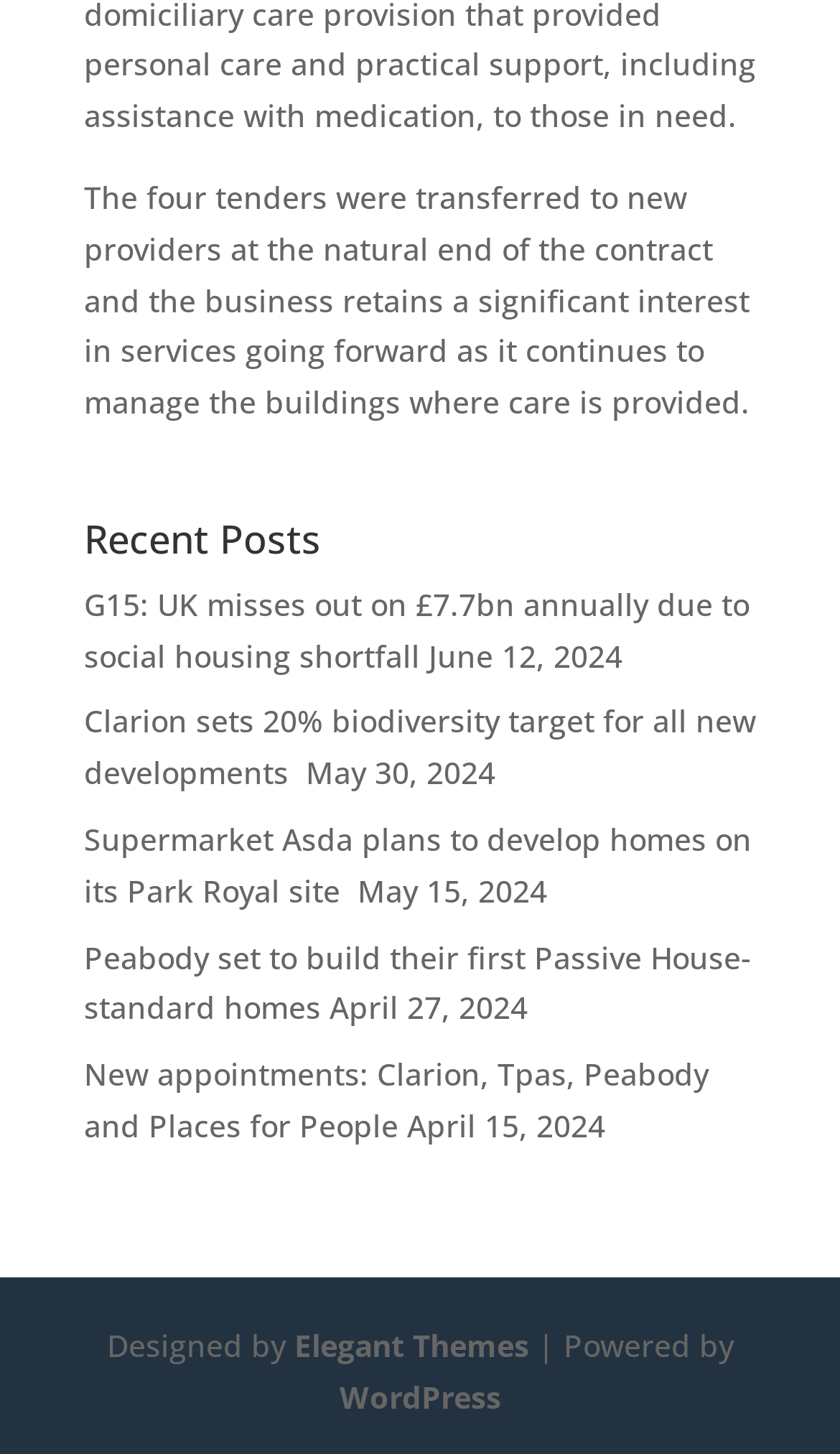Using the given description, provide the bounding box coordinates formatted as (top-left x, top-left y, bottom-right x, bottom-right y), with all values being floating point numbers between 0 and 1. Description: Elegant Themes

[0.35, 0.911, 0.629, 0.939]